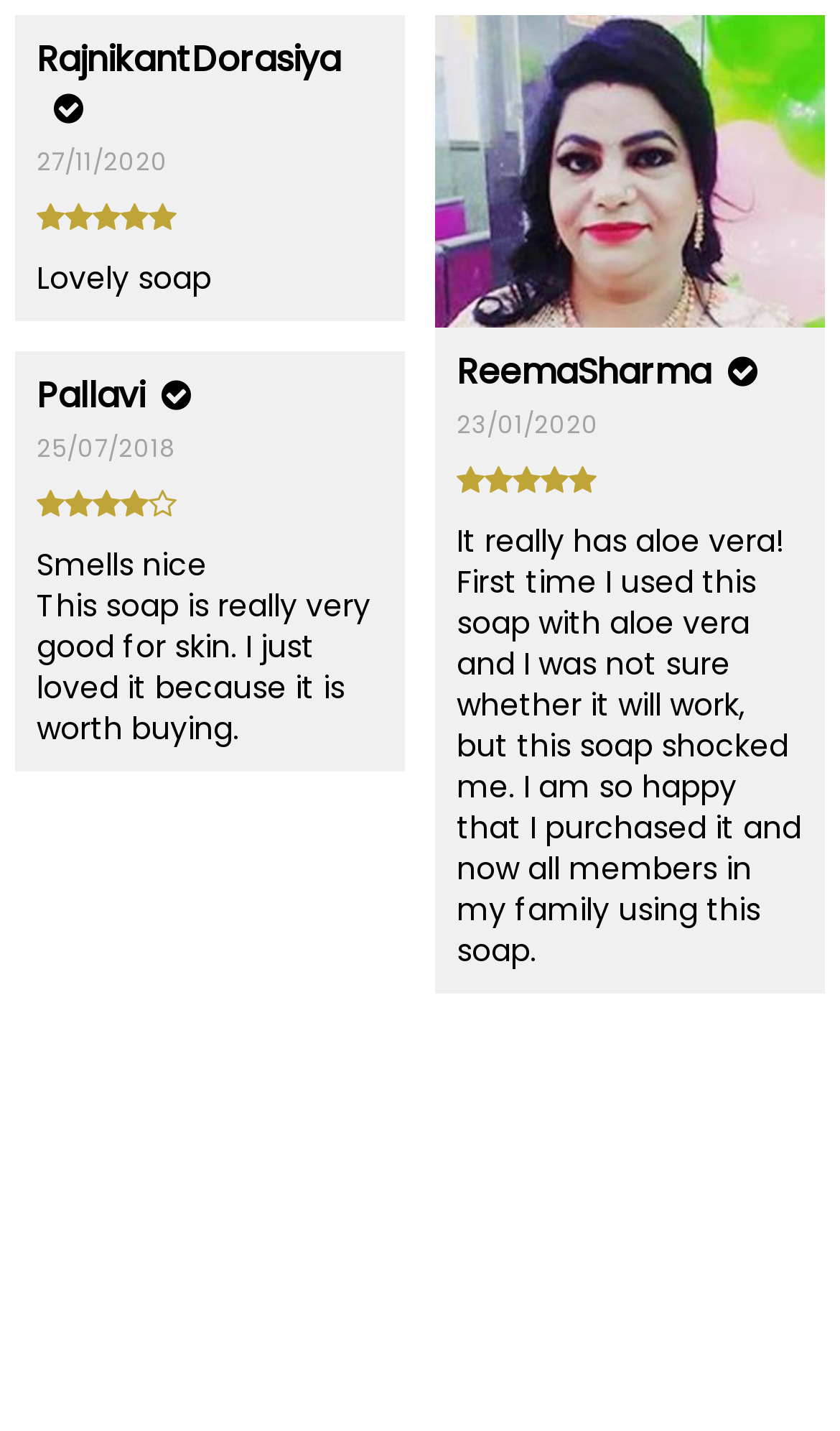Create a detailed description of the webpage's content and layout.

The webpage appears to be a review page, with multiple user reviews displayed. At the top, there is a title "Write a review" and a username "RajnikantDorasiya" followed by a "Verified purchase" label. Below this, there is a date "27/11/2020" and a short review text "Lovely soap".

To the right of this section, there is a large image related to the review, taking up most of the width of the page. Below the image, there are two more review sections. The first one has a username "ReemaSharma" followed by a "Verified purchase" label, a date "23/01/2020", and a longer review text describing the user's positive experience with the soap.

The second review section has a username "Pallavi" followed by a "Verified purchase" label, a date "25/07/2018", and another review text praising the soap's smell and skin benefits. Overall, the page has a total of three review sections, each with a username, date, and review text, along with a large image on the right side.